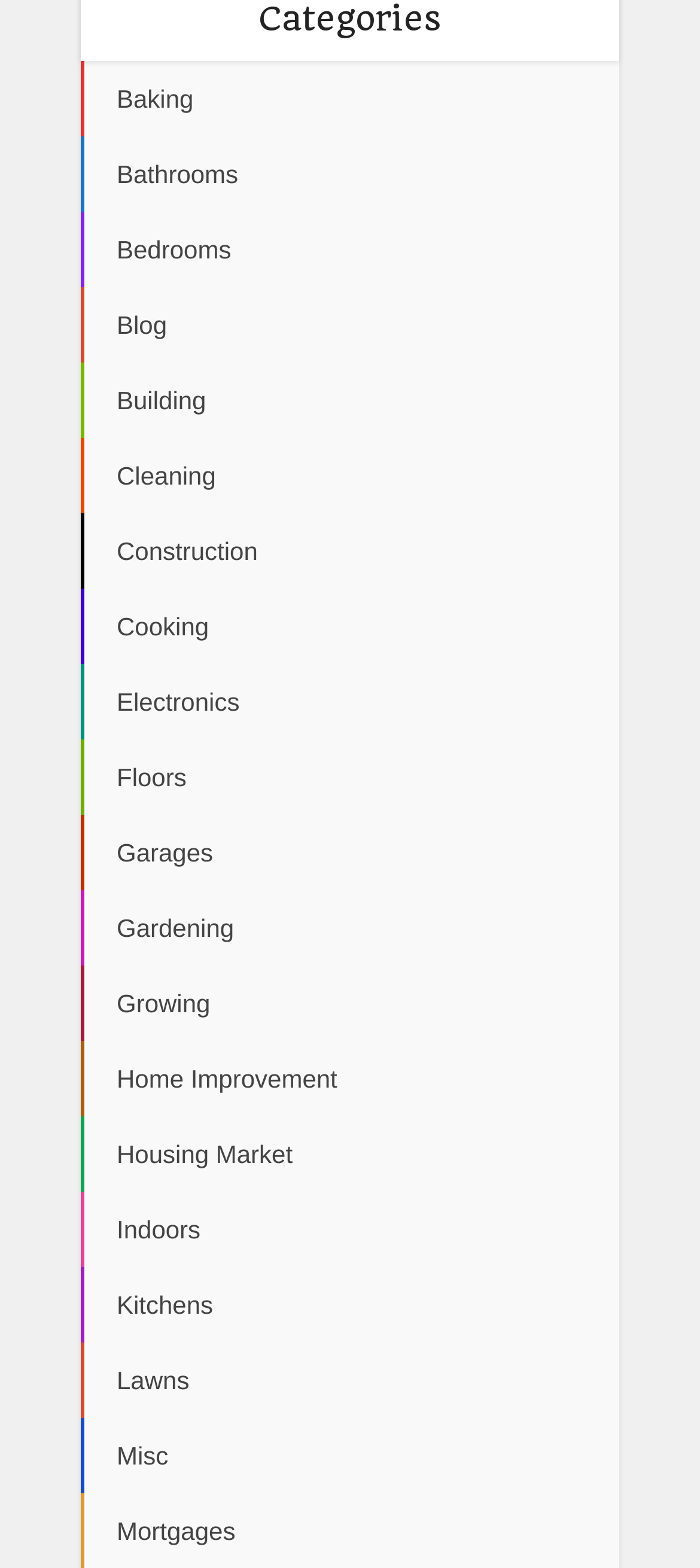Locate the bounding box coordinates of the region to be clicked to comply with the following instruction: "Share on Facebook". The coordinates must be four float numbers between 0 and 1, in the form [left, top, right, bottom].

None